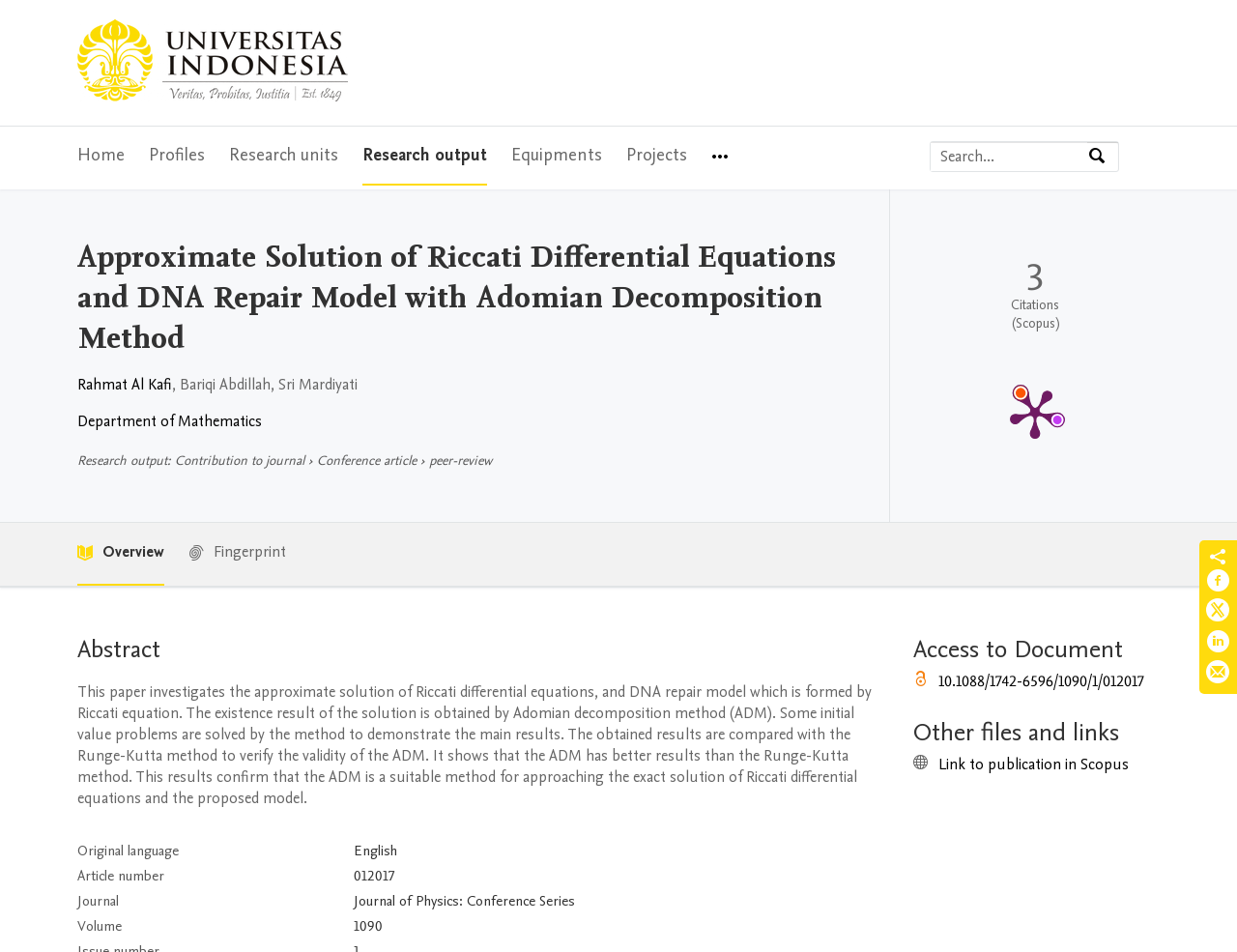Please identify the bounding box coordinates of the area that needs to be clicked to fulfill the following instruction: "Read the abstract."

[0.062, 0.665, 0.712, 0.699]